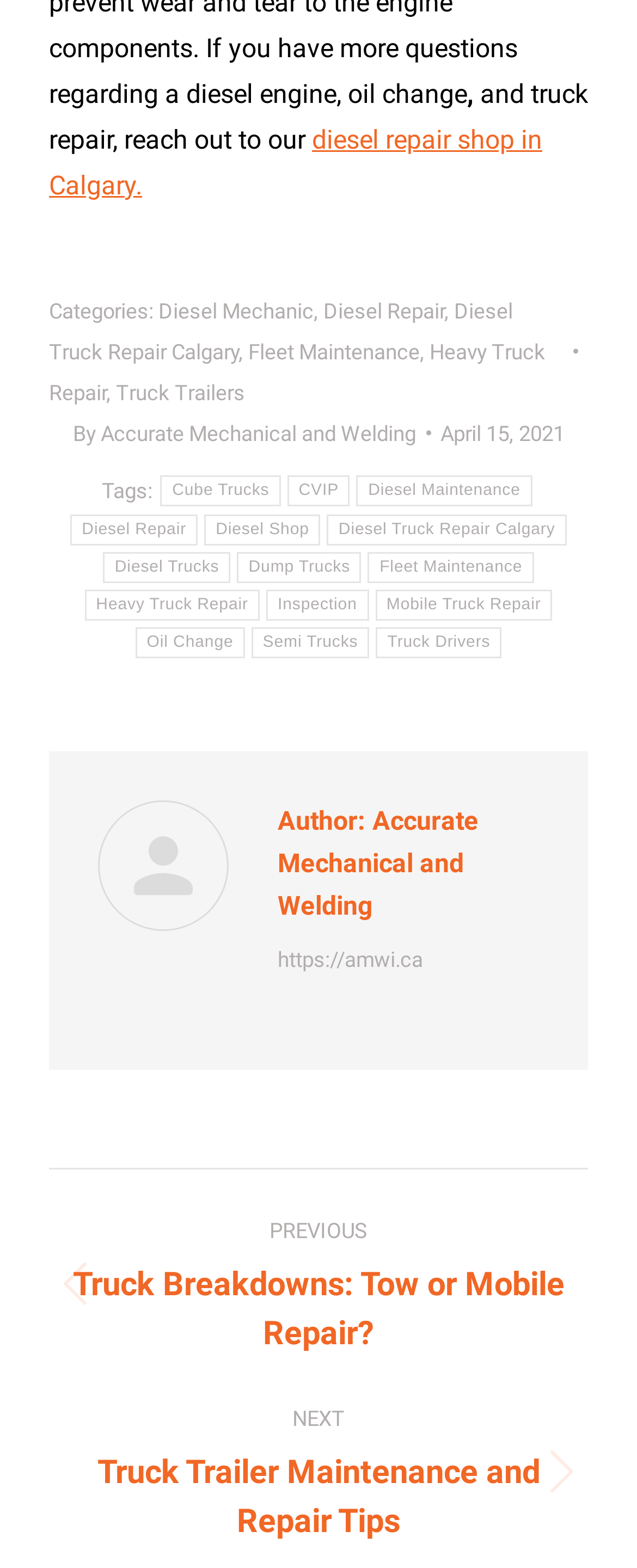Who is the author of the post?
Could you answer the question in a detailed manner, providing as much information as possible?

The answer can be found by looking at the section labeled 'Author:' which lists the author of the post as Accurate Mechanical and Welding.